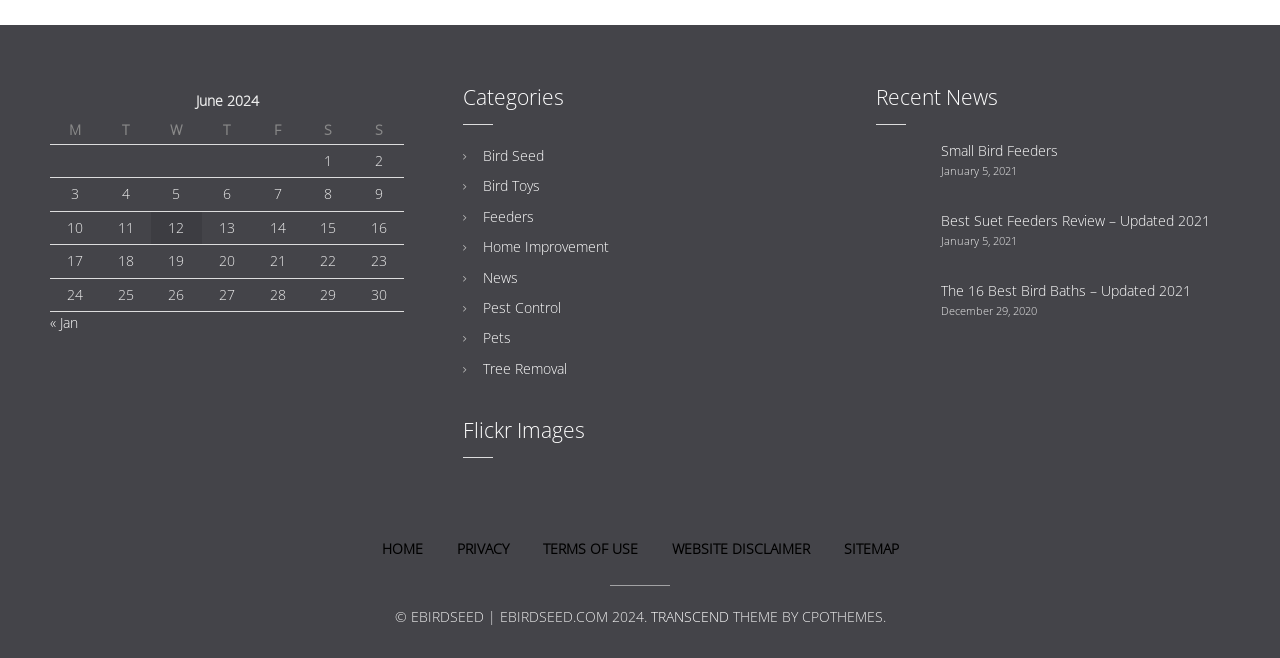Provide a short answer to the following question with just one word or phrase: What is the category of the link 'Bird Seed'?

Categories